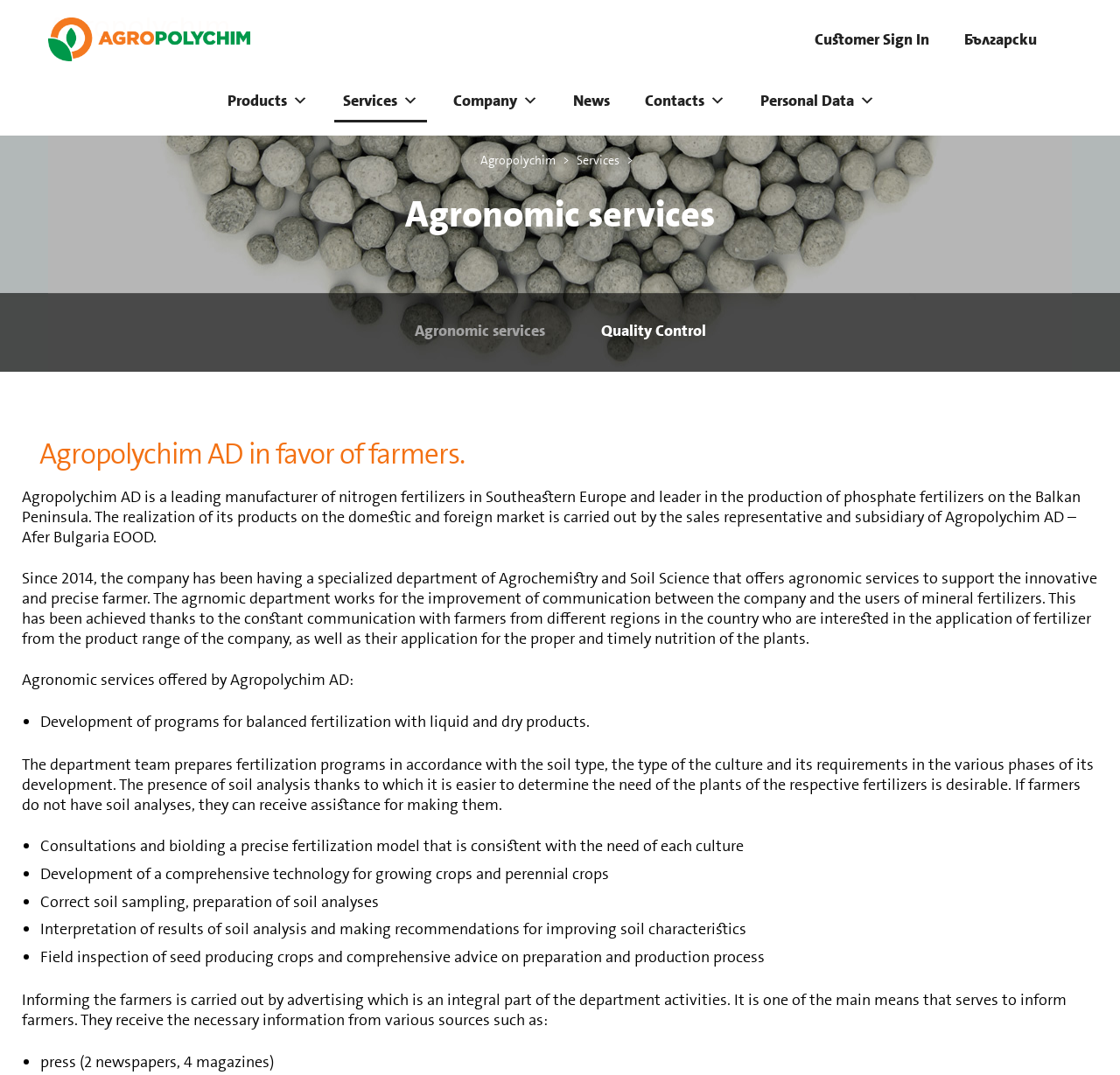Find the bounding box coordinates of the element's region that should be clicked in order to follow the given instruction: "Read about company news". The coordinates should consist of four float numbers between 0 and 1, i.e., [left, top, right, bottom].

[0.504, 0.073, 0.552, 0.114]